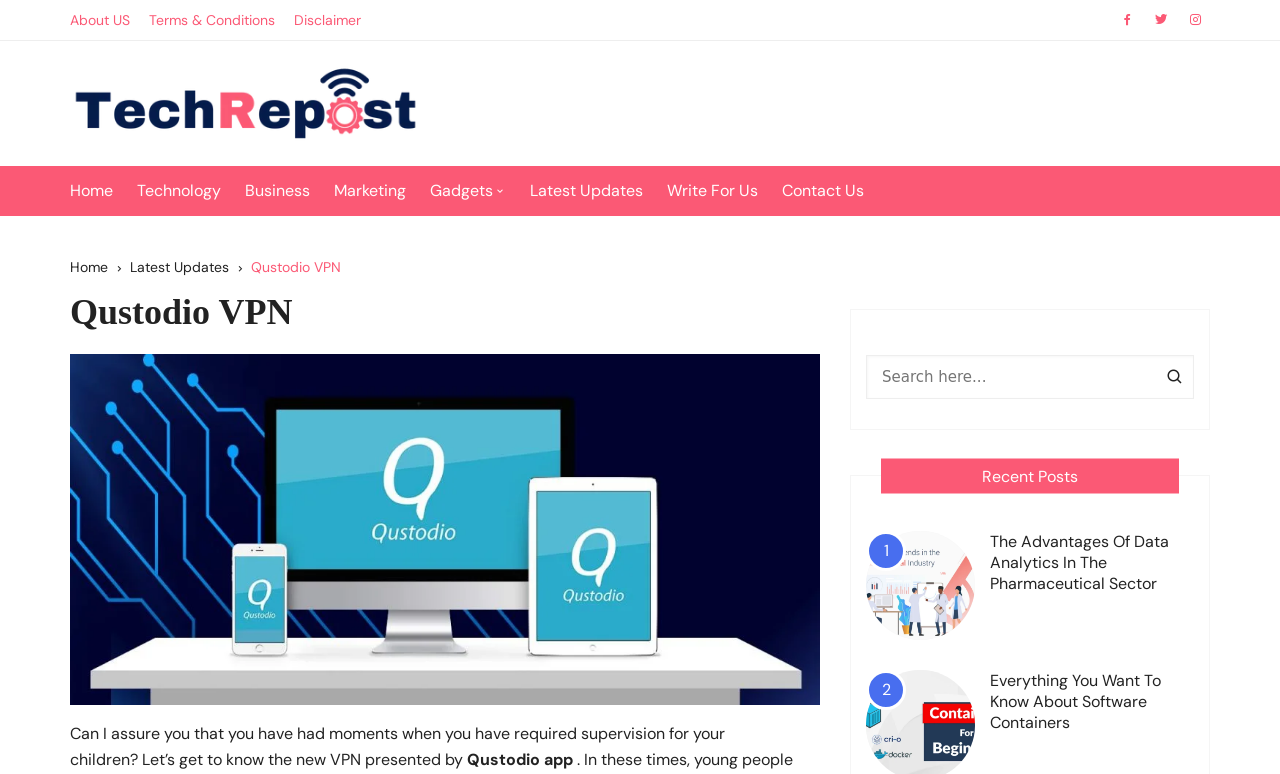Find the bounding box coordinates for the HTML element described in this sentence: "alt="TechRepost"". Provide the coordinates as four float numbers between 0 and 1, in the format [left, top, right, bottom].

[0.055, 0.118, 0.336, 0.145]